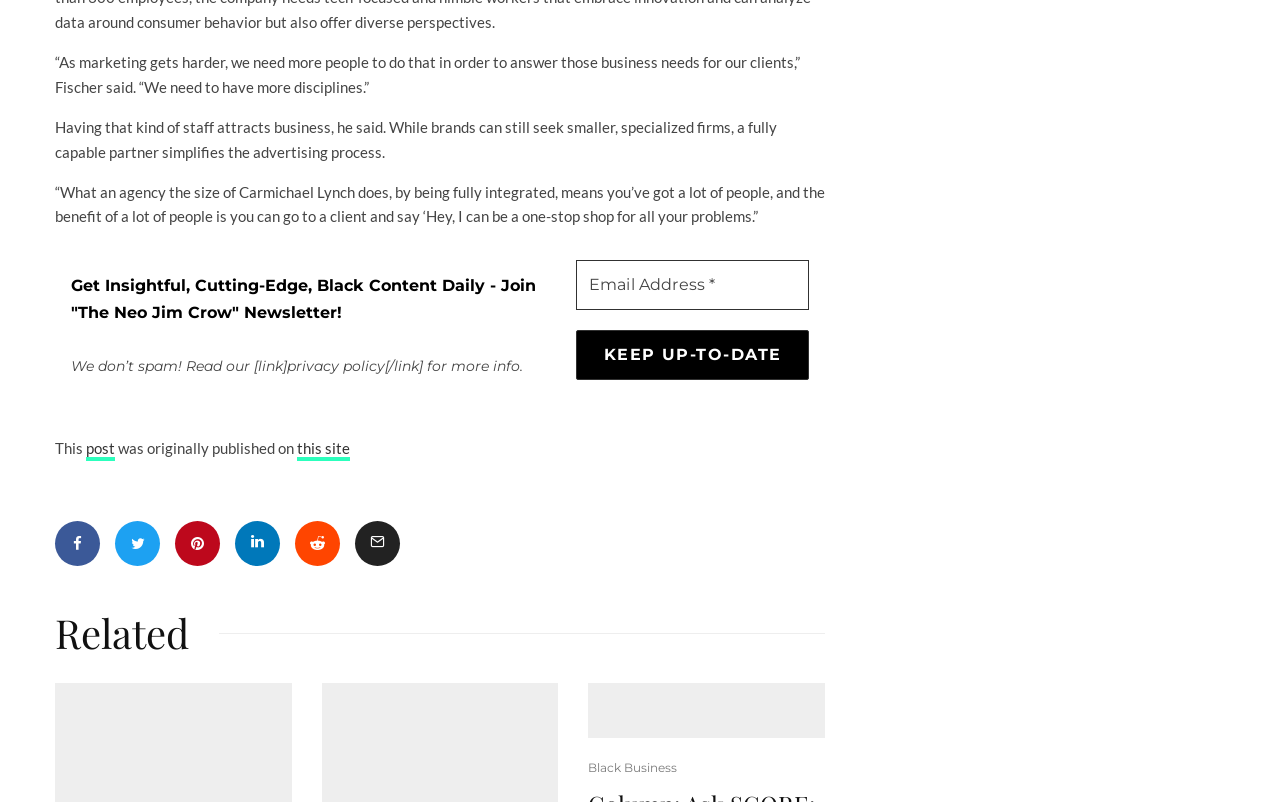Using floating point numbers between 0 and 1, provide the bounding box coordinates in the format (top-left x, top-left y, bottom-right x, bottom-right y). Locate the UI element described here: aria-label="Pin"

[0.137, 0.65, 0.172, 0.706]